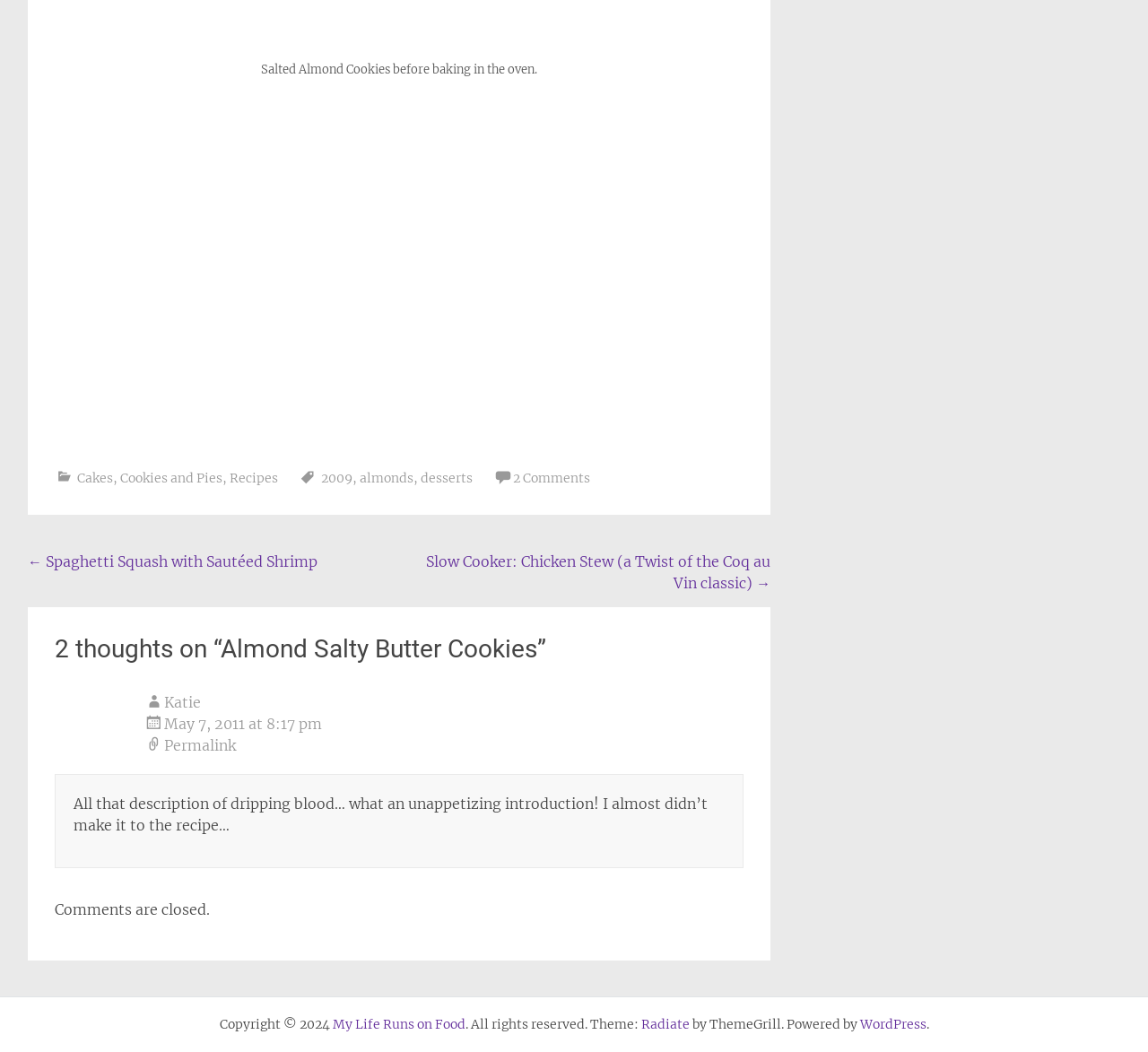Calculate the bounding box coordinates of the UI element given the description: "Cakes, Cookies and Pies".

[0.067, 0.447, 0.194, 0.462]